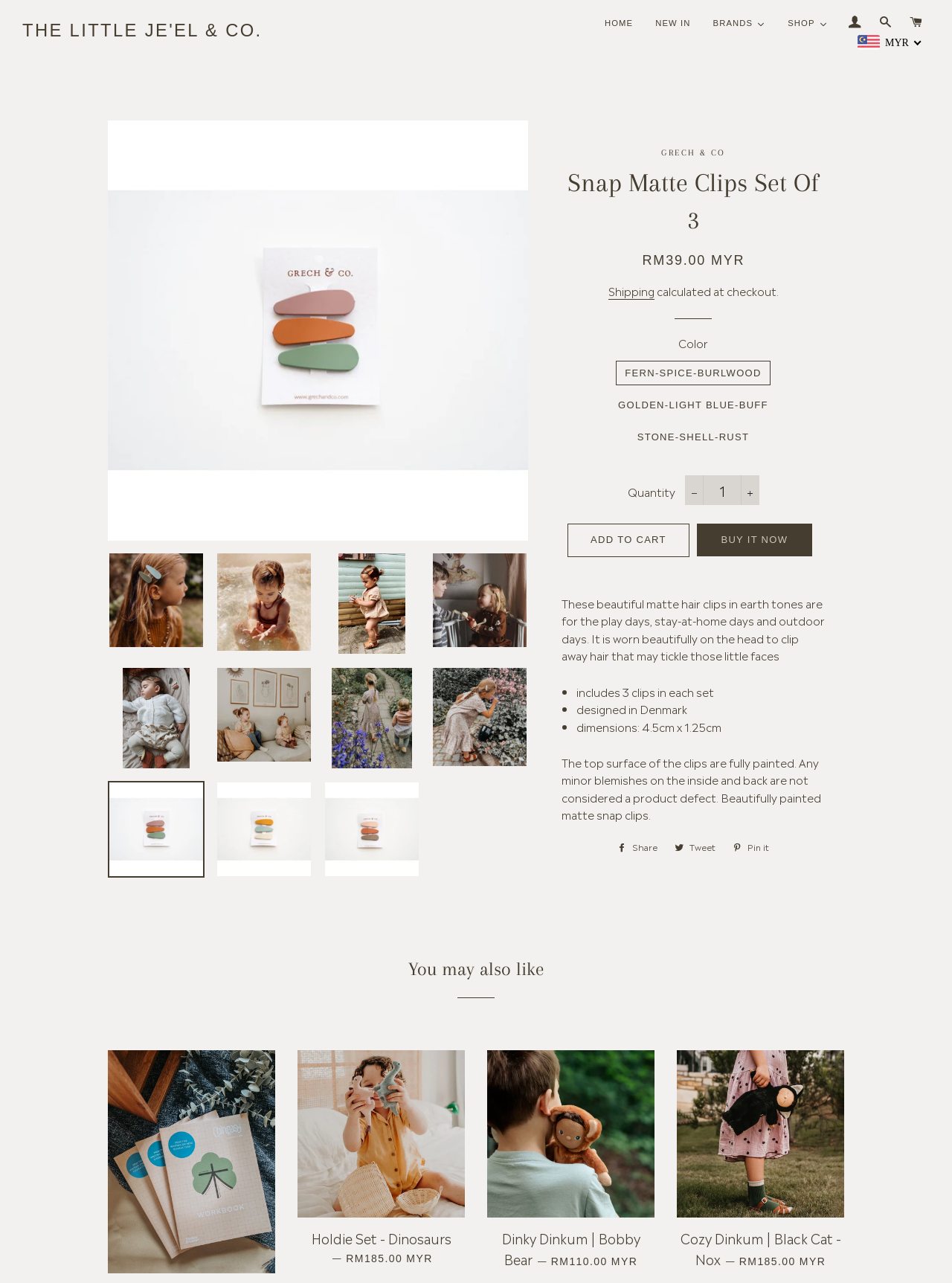Please respond to the question with a concise word or phrase:
How many clips are included in each set?

3